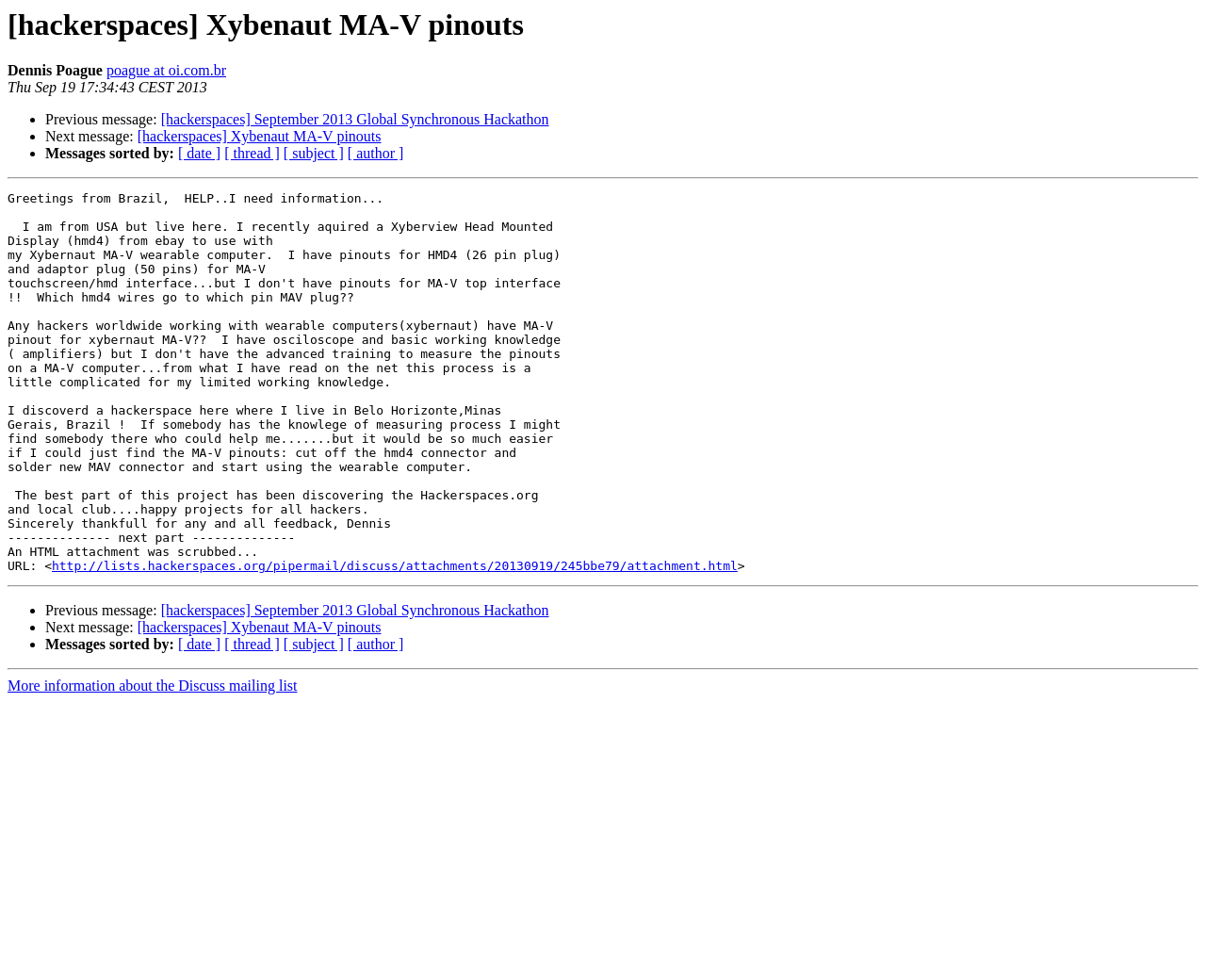Create a detailed summary of all the visual and textual information on the webpage.

This webpage appears to be an archived email thread from a mailing list called "hackerspaces". The page is headed by a title "[hackerspaces] Xybenaut MA-V pinouts" which is also a link. Below the title, there is a heading with the same text. 

On the top-left corner, there is a static text "Dennis Poague" followed by a link "poague at oi.com.br". Next to it, there is a timestamp "Thu Sep 19 17:34:43 CEST 2013". 

Below the timestamp, there are three list markers with links to previous and next messages, as well as a link to a message titled "[hackerspaces] September 2013 Global Synchronous Hackathon". 

Following these links, there are four more links labeled "Messages sorted by:", which allow users to sort messages by date, thread, subject, or author. 

A horizontal separator line divides the page into two sections. The lower section appears to be a duplicate of the upper section, with the same links and text. 

On the right side of the page, there is a link to an attachment, labeled "http://lists.hackerspaces.org/pipermail/discuss/attachments/20130919/245bbe79/attachment.html". 

At the bottom of the page, there is a link to more information about the Discuss mailing list.